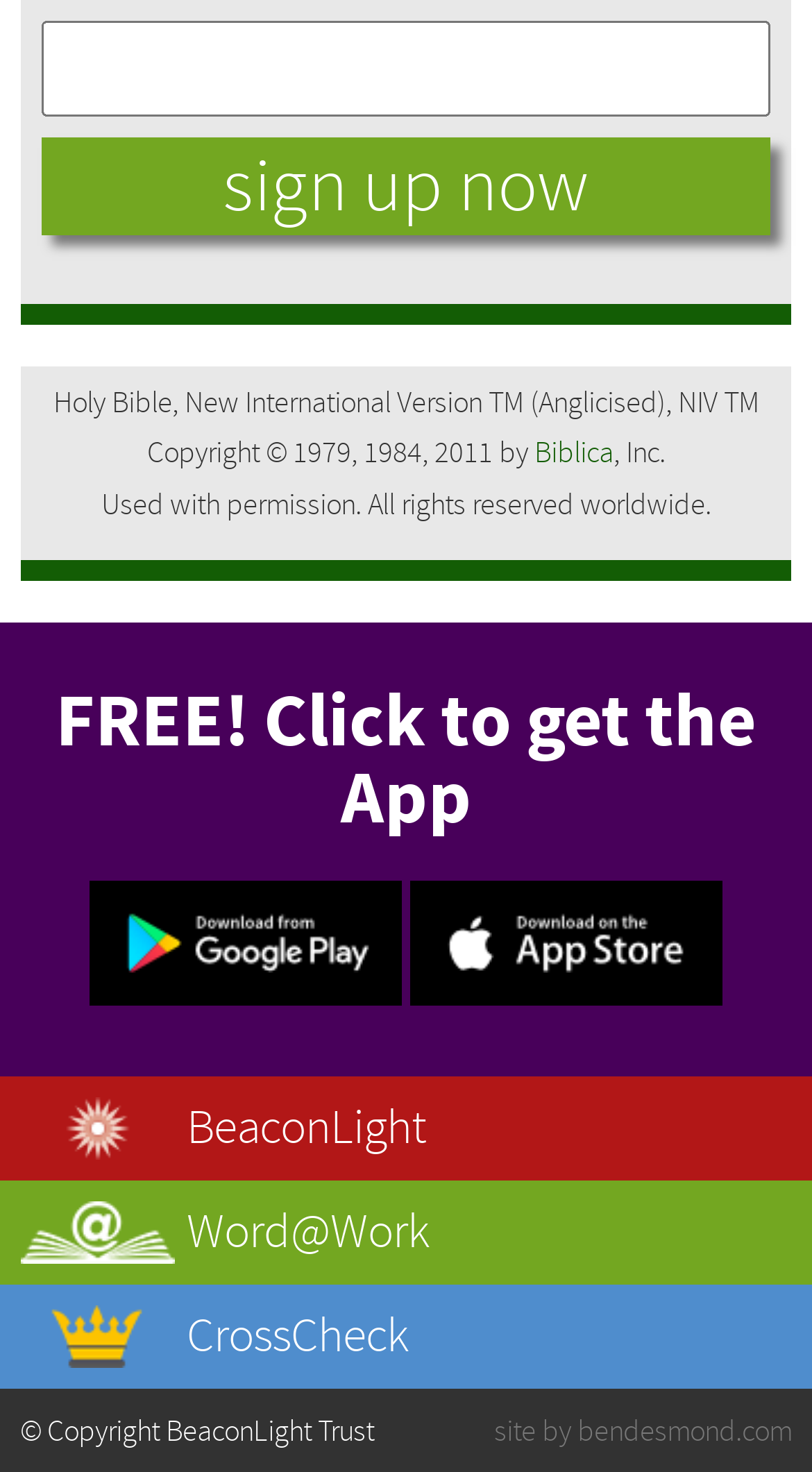Extract the bounding box coordinates of the UI element described by: "CrossCheck". The coordinates should include four float numbers ranging from 0 to 1, e.g., [left, top, right, bottom].

[0.025, 0.873, 0.975, 0.943]